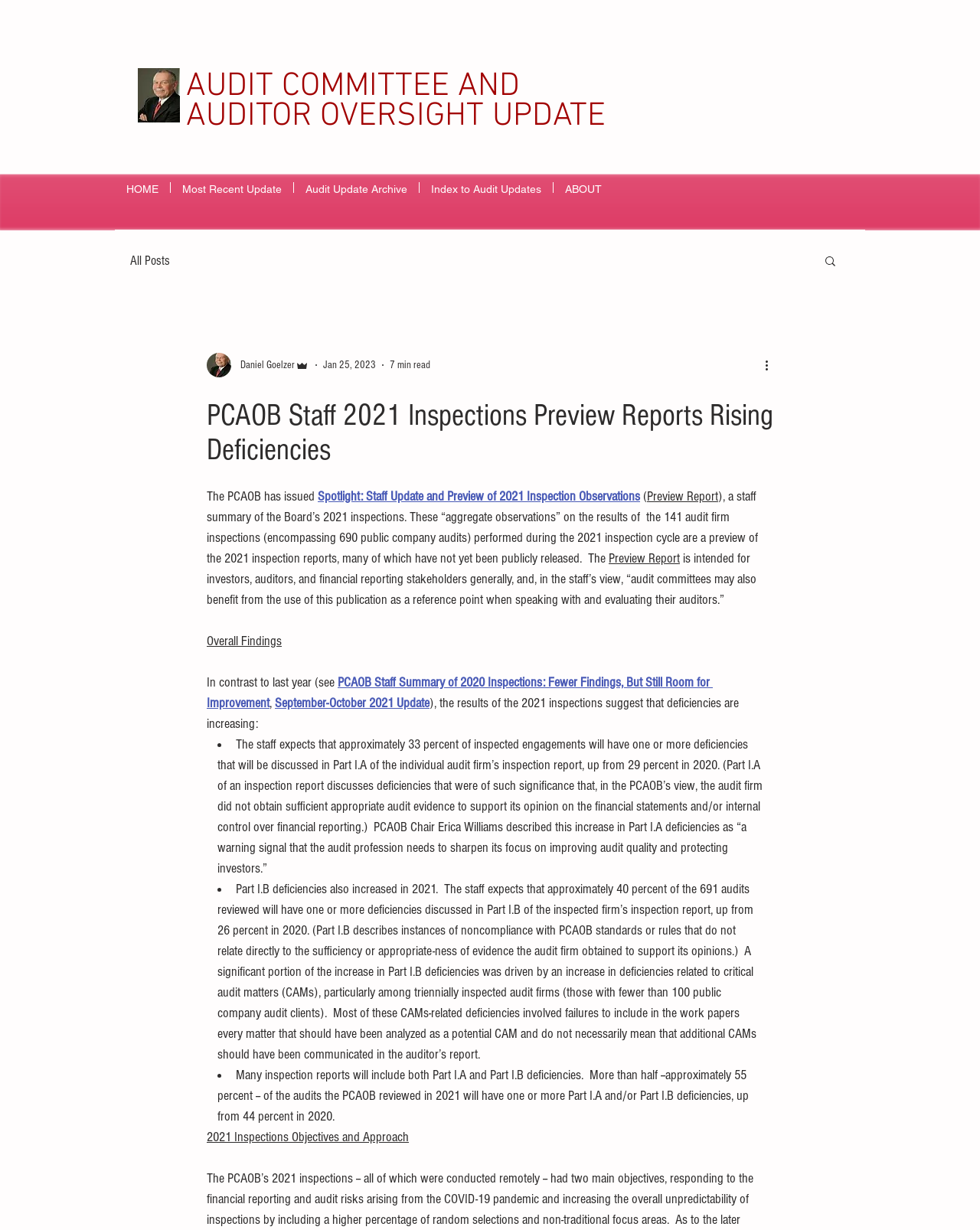Could you provide the bounding box coordinates for the portion of the screen to click to complete this instruction: "Read the 'AUDIT COMMITTEE AND AUDITOR OVERSIGHT UPDATE' article"?

[0.19, 0.054, 0.618, 0.111]